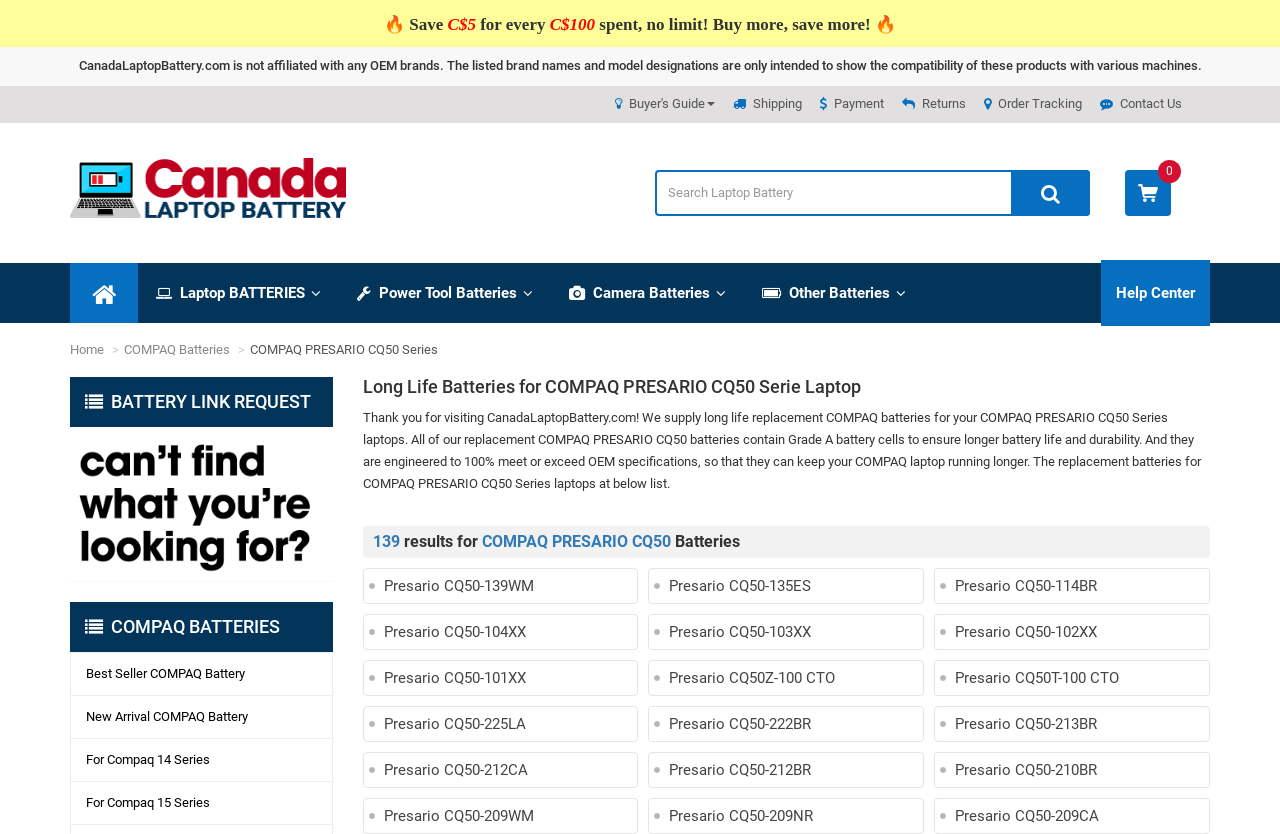Provide a one-word or one-phrase answer to the question:
How many search results are shown on the webpage?

139